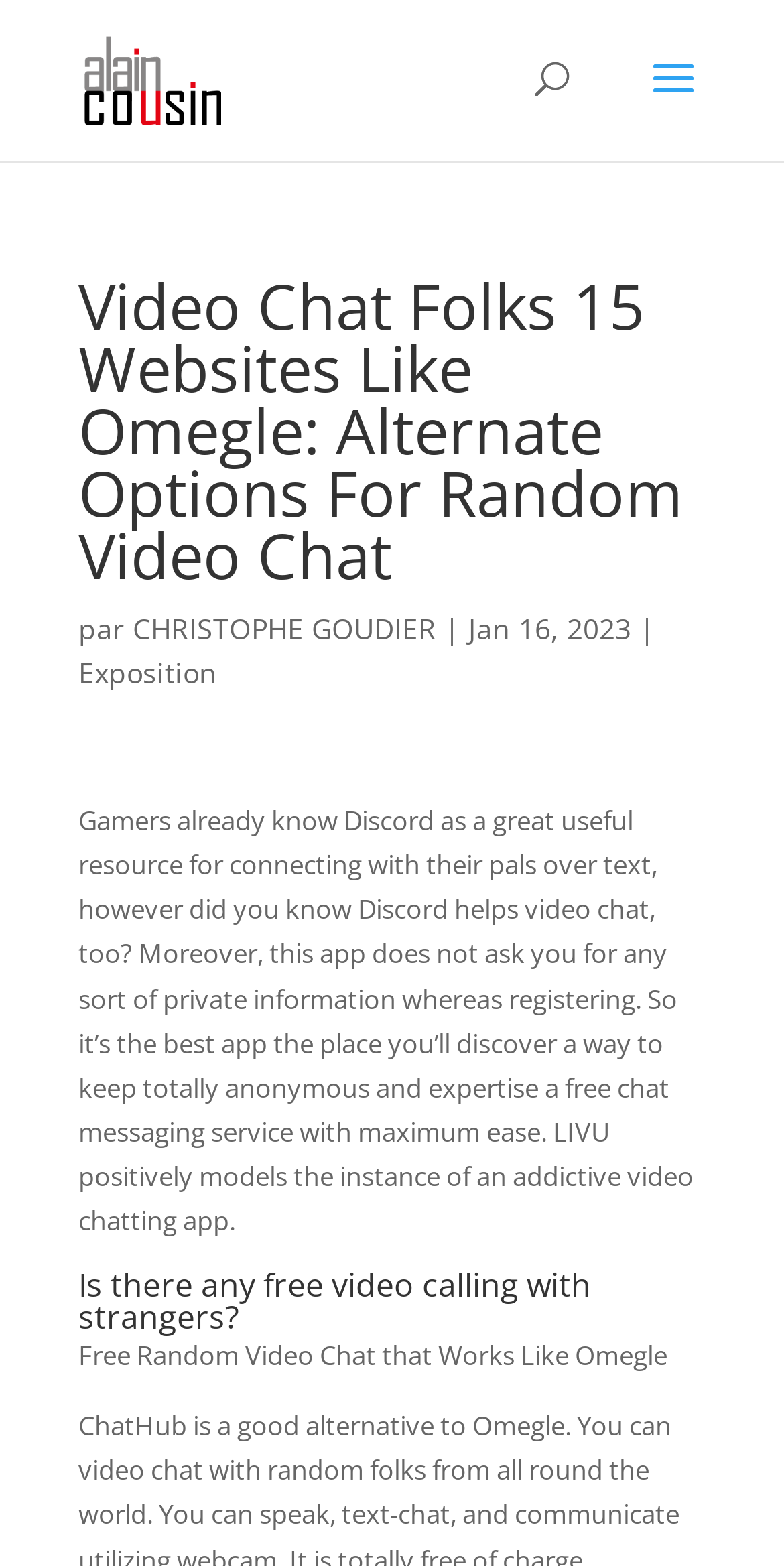Given the element description "CHRISTOPHE GOUDIER", identify the bounding box of the corresponding UI element.

[0.169, 0.389, 0.556, 0.413]